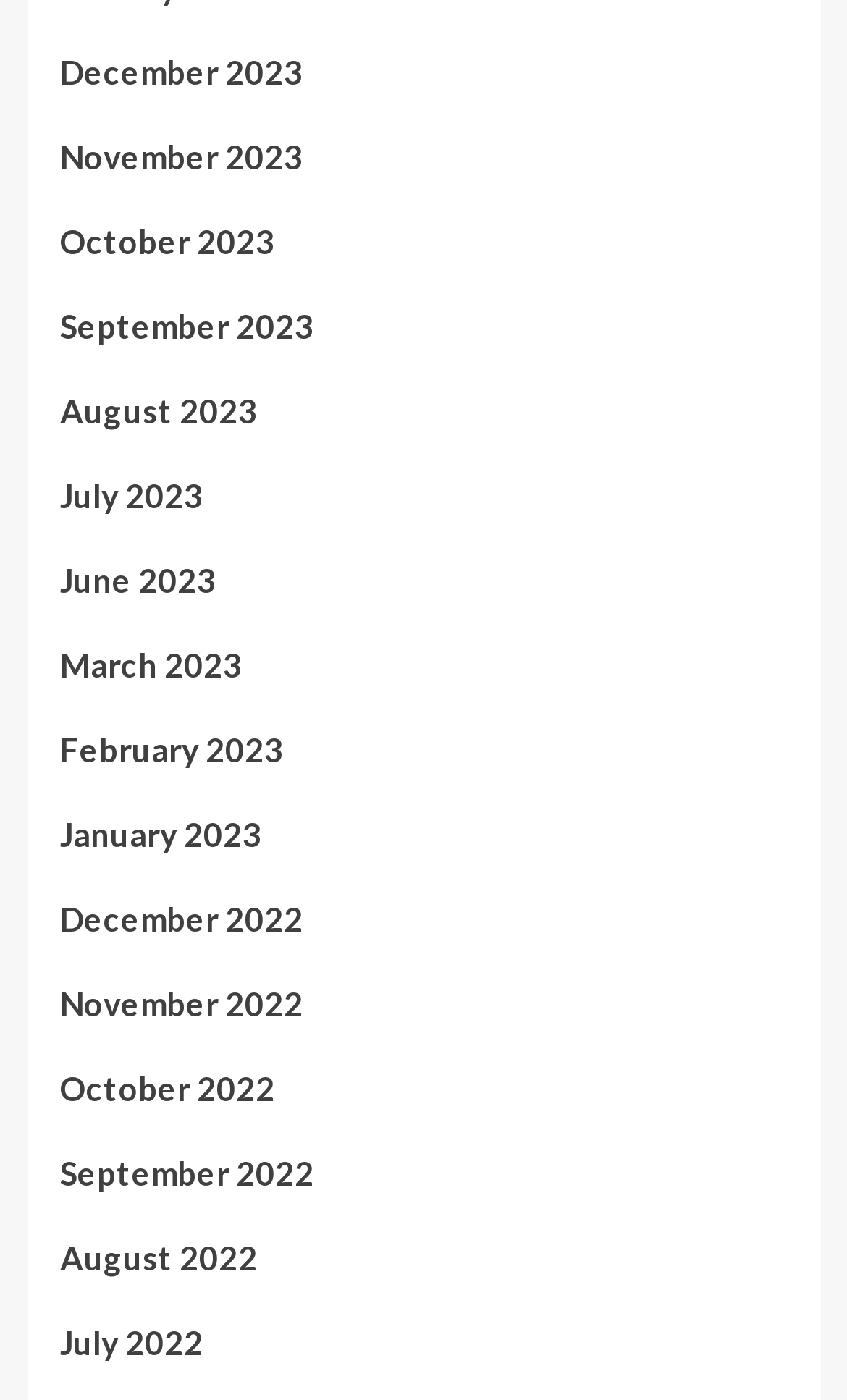Please identify the bounding box coordinates of the region to click in order to complete the task: "View December 2023". The coordinates must be four float numbers between 0 and 1, specified as [left, top, right, bottom].

[0.071, 0.032, 0.929, 0.092]